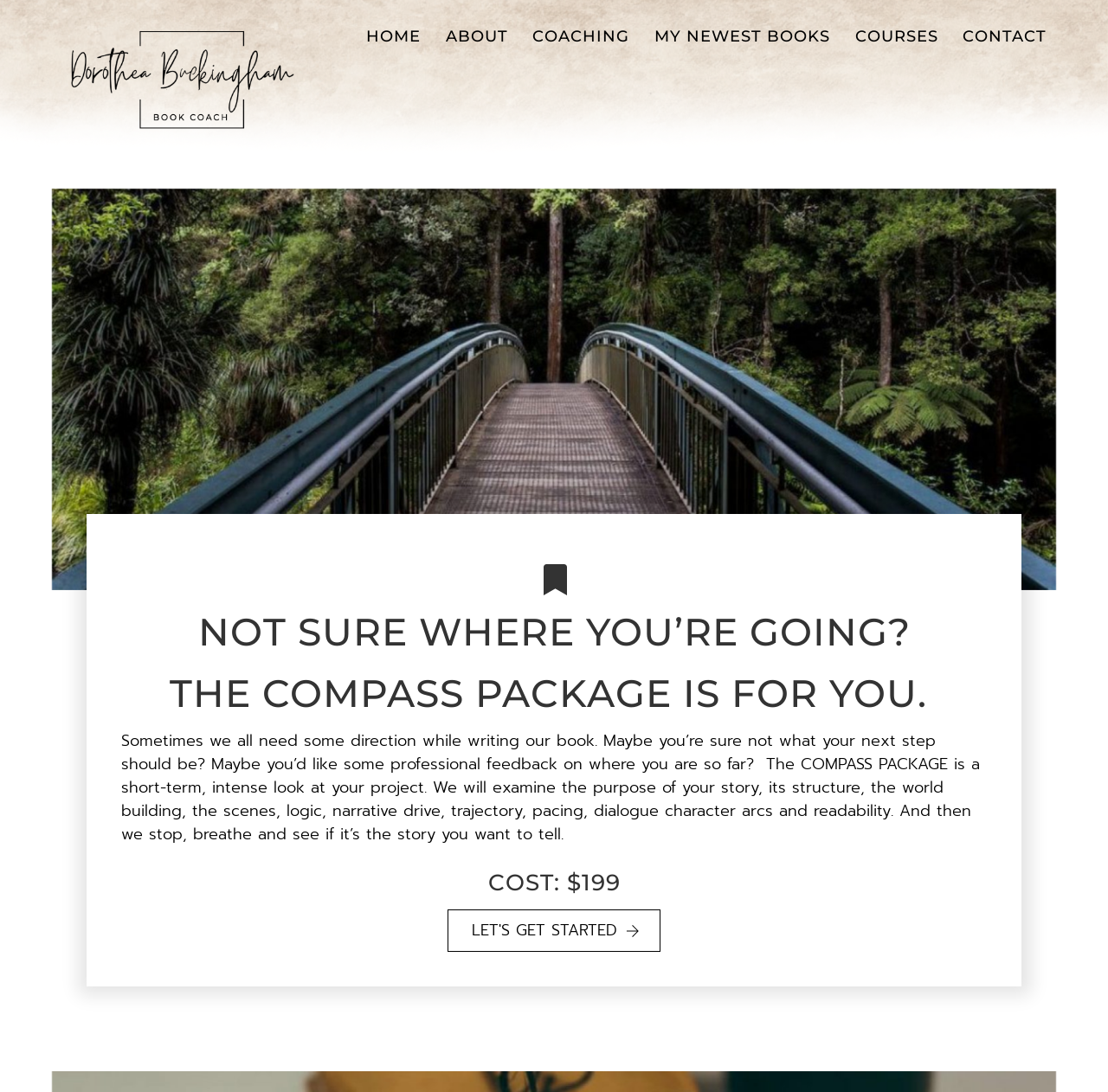Determine the bounding box coordinates for the clickable element required to fulfill the instruction: "start the compass package". Provide the coordinates as four float numbers between 0 and 1, i.e., [left, top, right, bottom].

[0.404, 0.833, 0.596, 0.871]